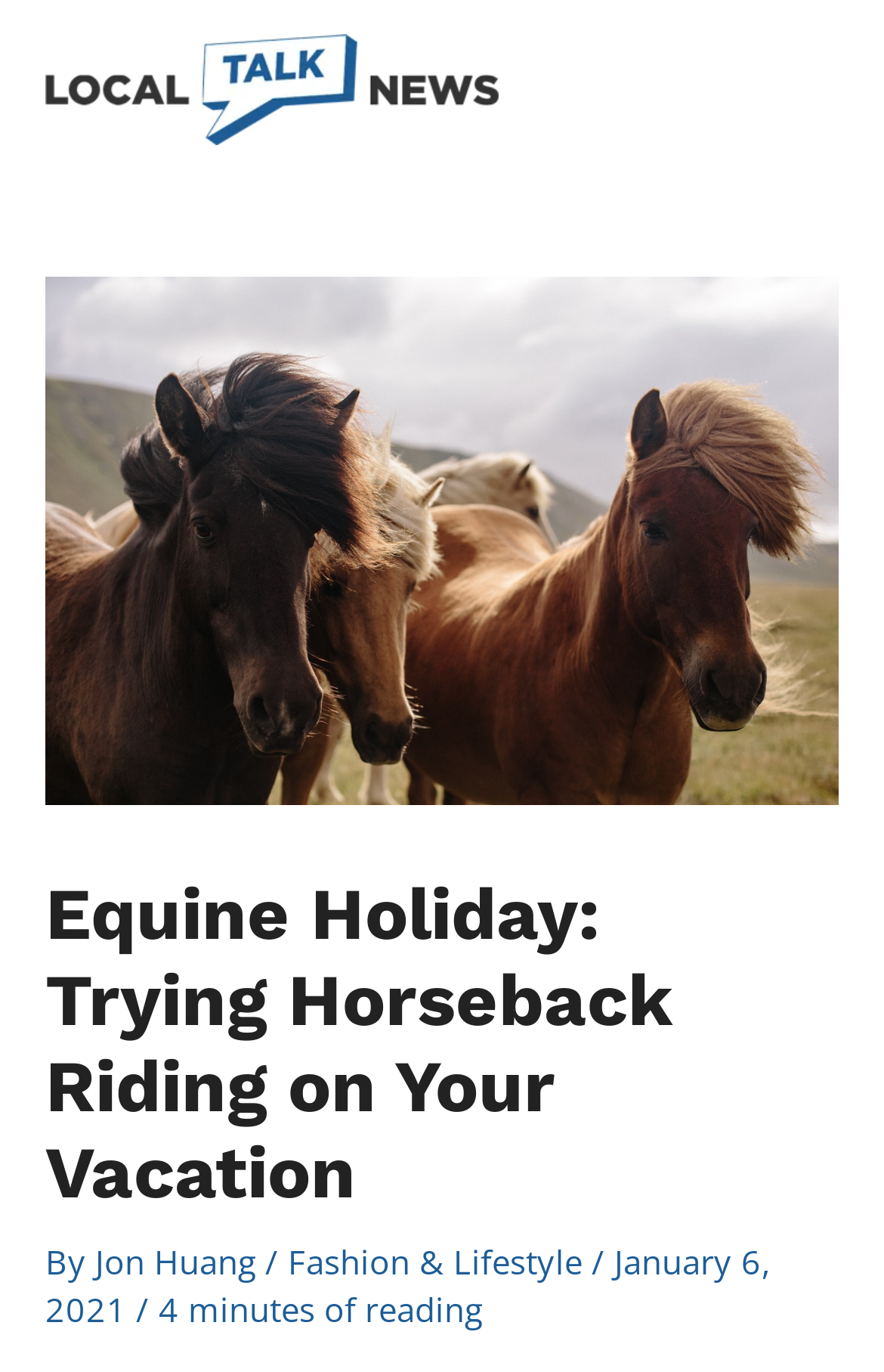What is the author of the article?
Give a detailed explanation using the information visible in the image.

I found the author's name by looking at the text following the 'By' keyword, which is a common indicator of the author's name in article formats.